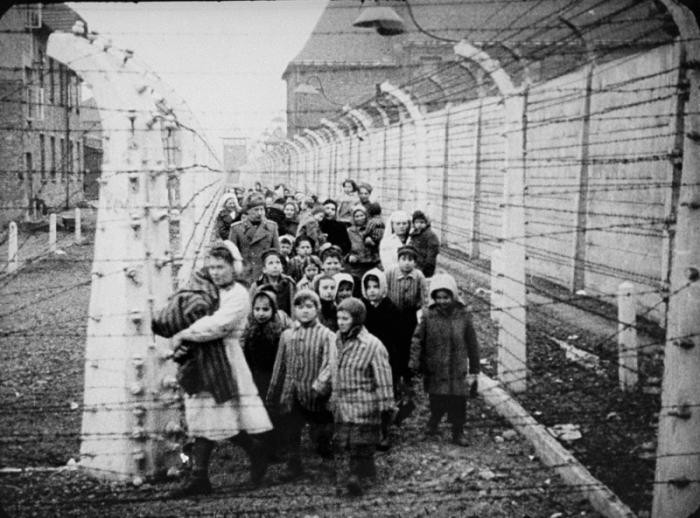Can you give a comprehensive explanation to the question given the content of the image?
What is the age group of the people being escorted?

The photograph shows a group of child survivors, including a young girl carrying a smaller child, and other children dressed in striped uniforms and winter clothing, following closely behind her.